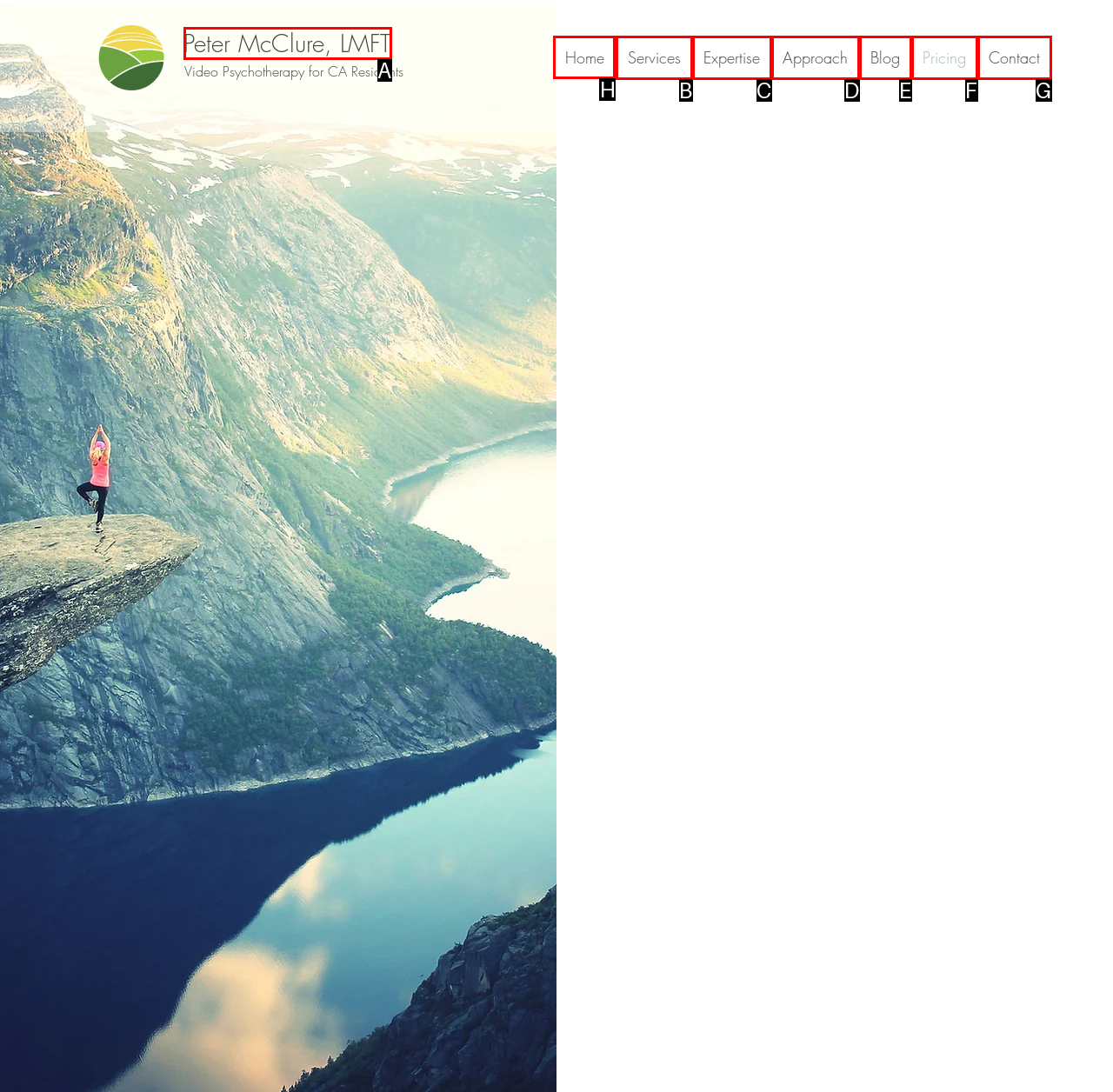Tell me which option I should click to complete the following task: Go to Home
Answer with the option's letter from the given choices directly.

H